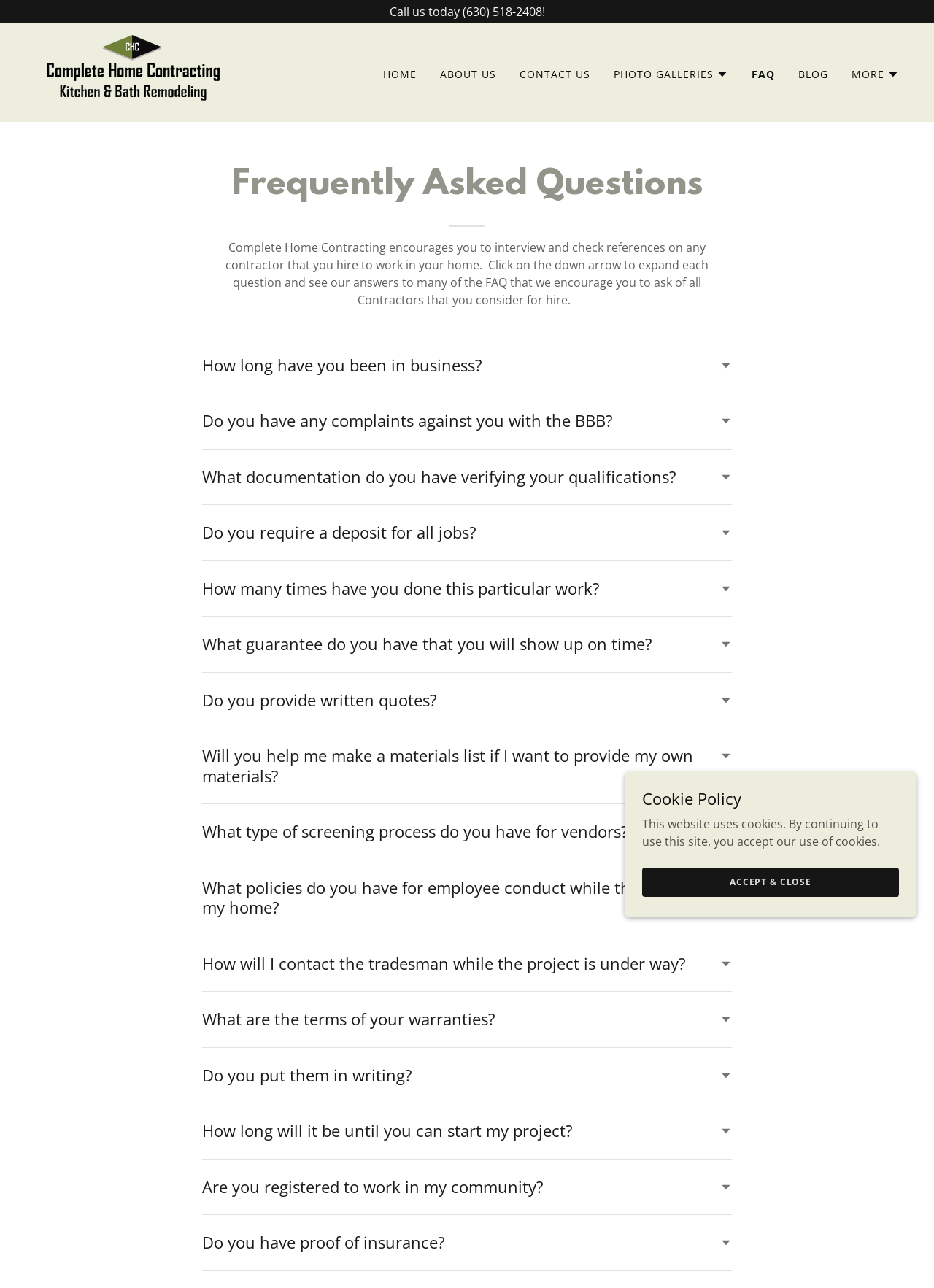Please mark the bounding box coordinates of the area that should be clicked to carry out the instruction: "Click the 'PHOTO GALLERIES' button".

[0.657, 0.051, 0.78, 0.065]